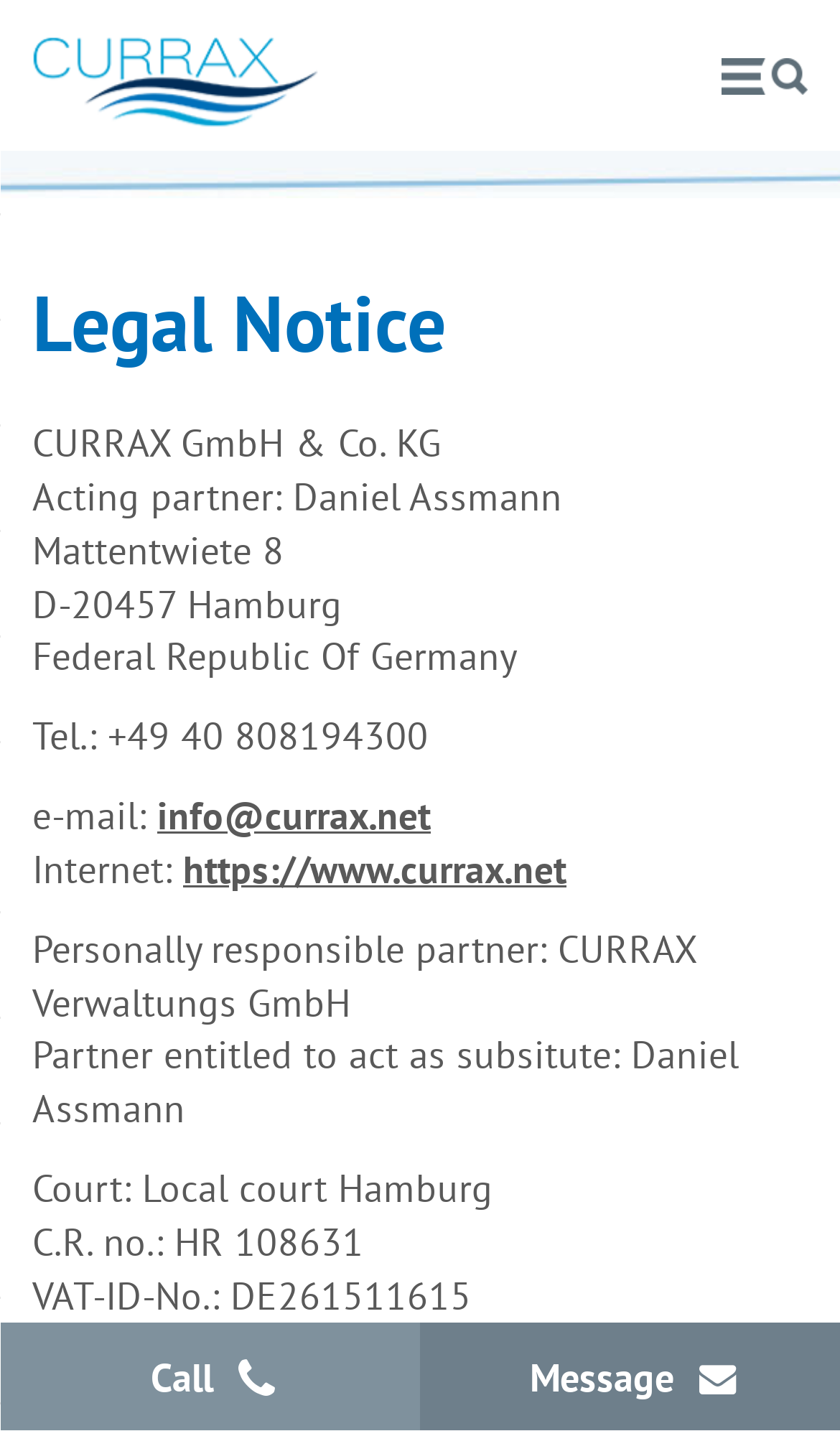What is the VAT-ID-No. of the company?
Please answer the question as detailed as possible based on the image.

I found the VAT-ID-No. by searching for the static text element that contains the phrase 'VAT-ID-No.'. The element with the text 'VAT-ID-No.: DE261511615' is located at coordinates [0.038, 0.887, 0.562, 0.922], which suggests it is a piece of legal information on the page.